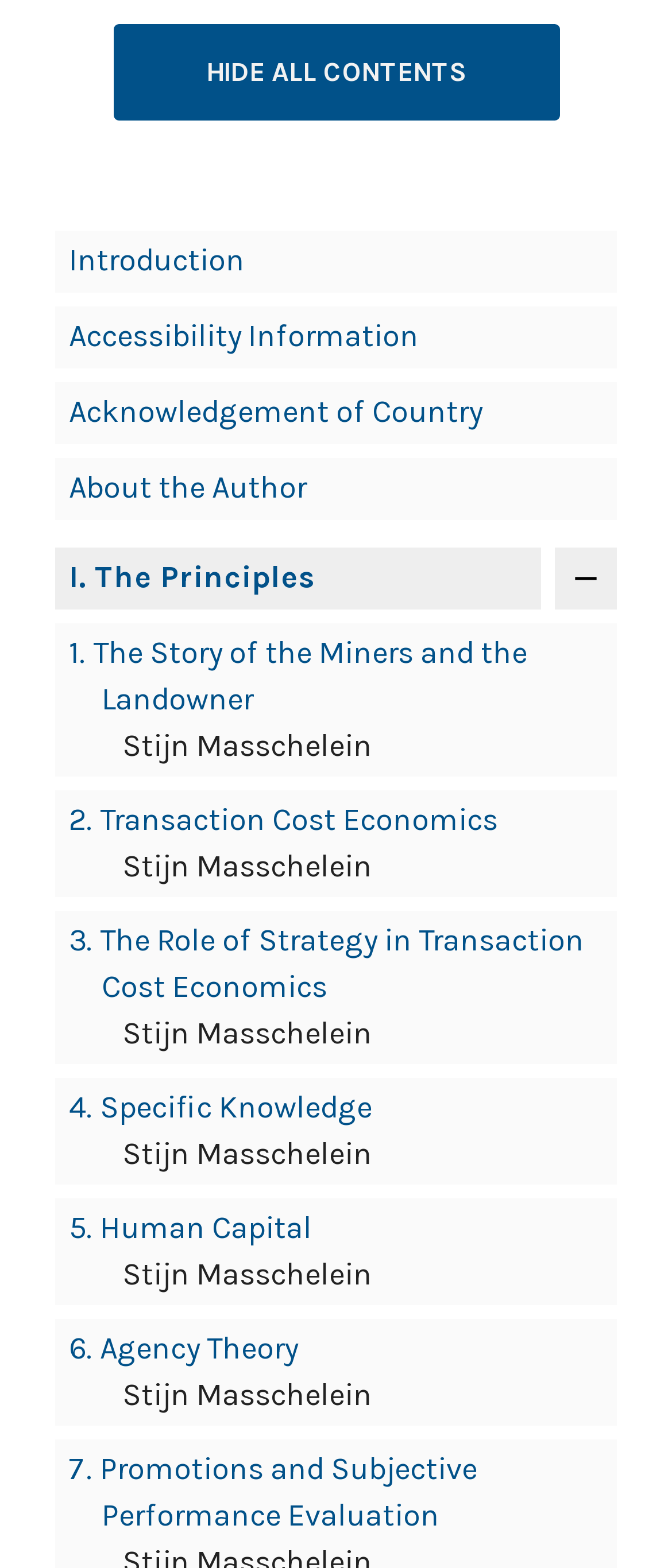Provide the bounding box coordinates of the HTML element this sentence describes: "Introduction". The bounding box coordinates consist of four float numbers between 0 and 1, i.e., [left, top, right, bottom].

[0.103, 0.153, 0.364, 0.178]